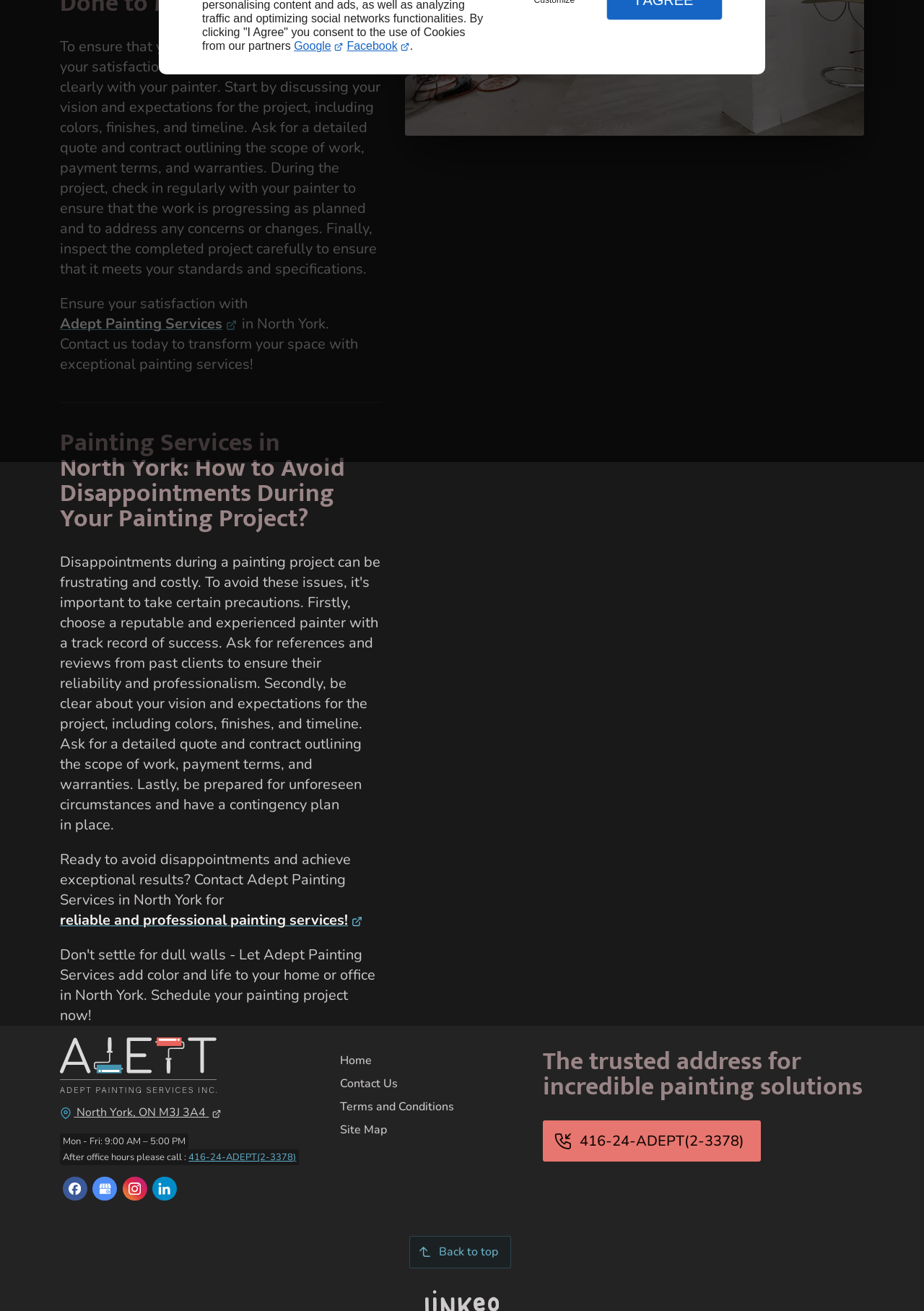Given the description of the UI element: "painting project", predict the bounding box coordinates in the form of [left, top, right, bottom], with each value being a float between 0 and 1.

[0.203, 0.028, 0.335, 0.044]